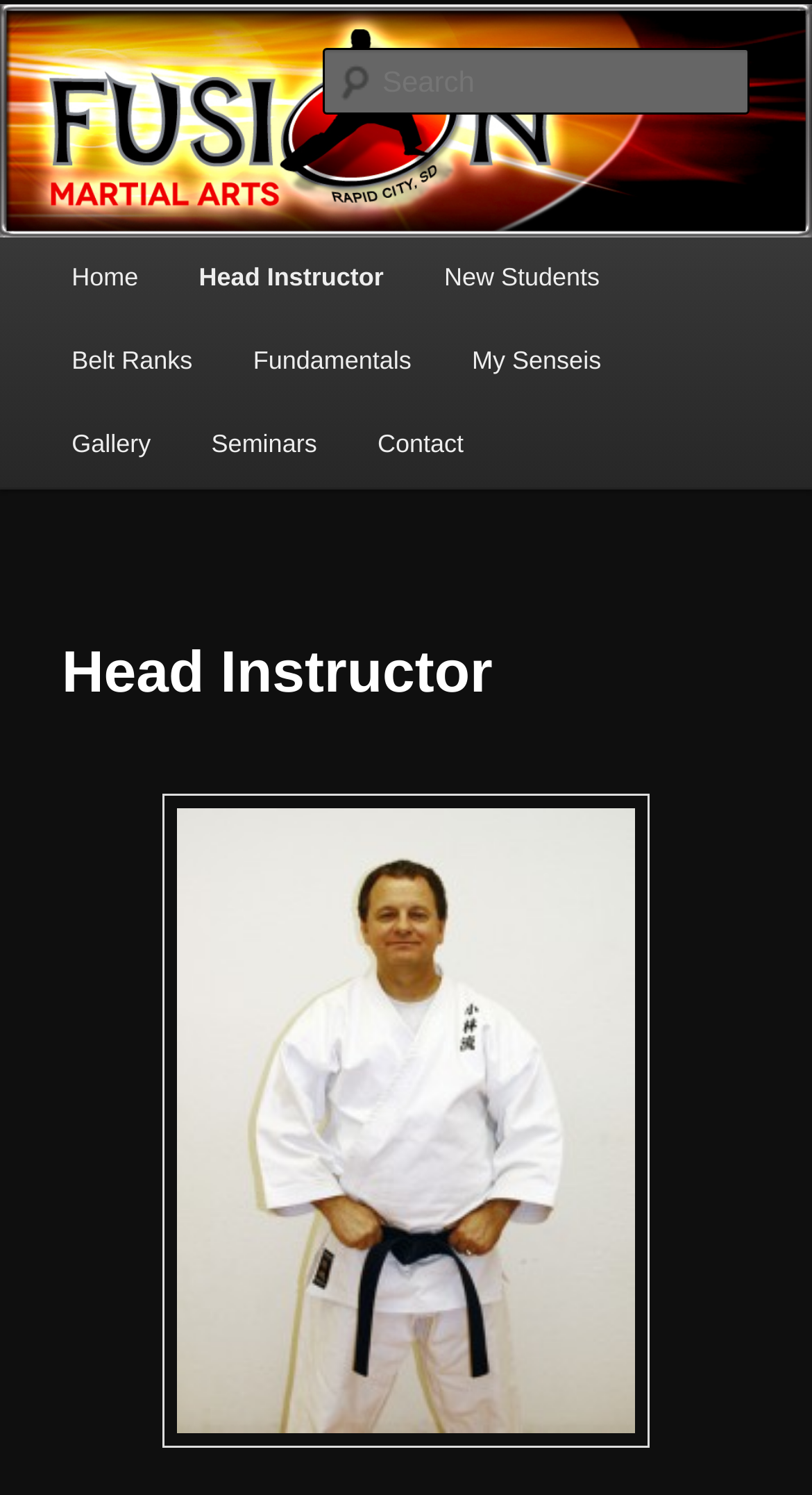Locate the bounding box coordinates of the element that should be clicked to fulfill the instruction: "go to home page".

[0.051, 0.159, 0.208, 0.215]